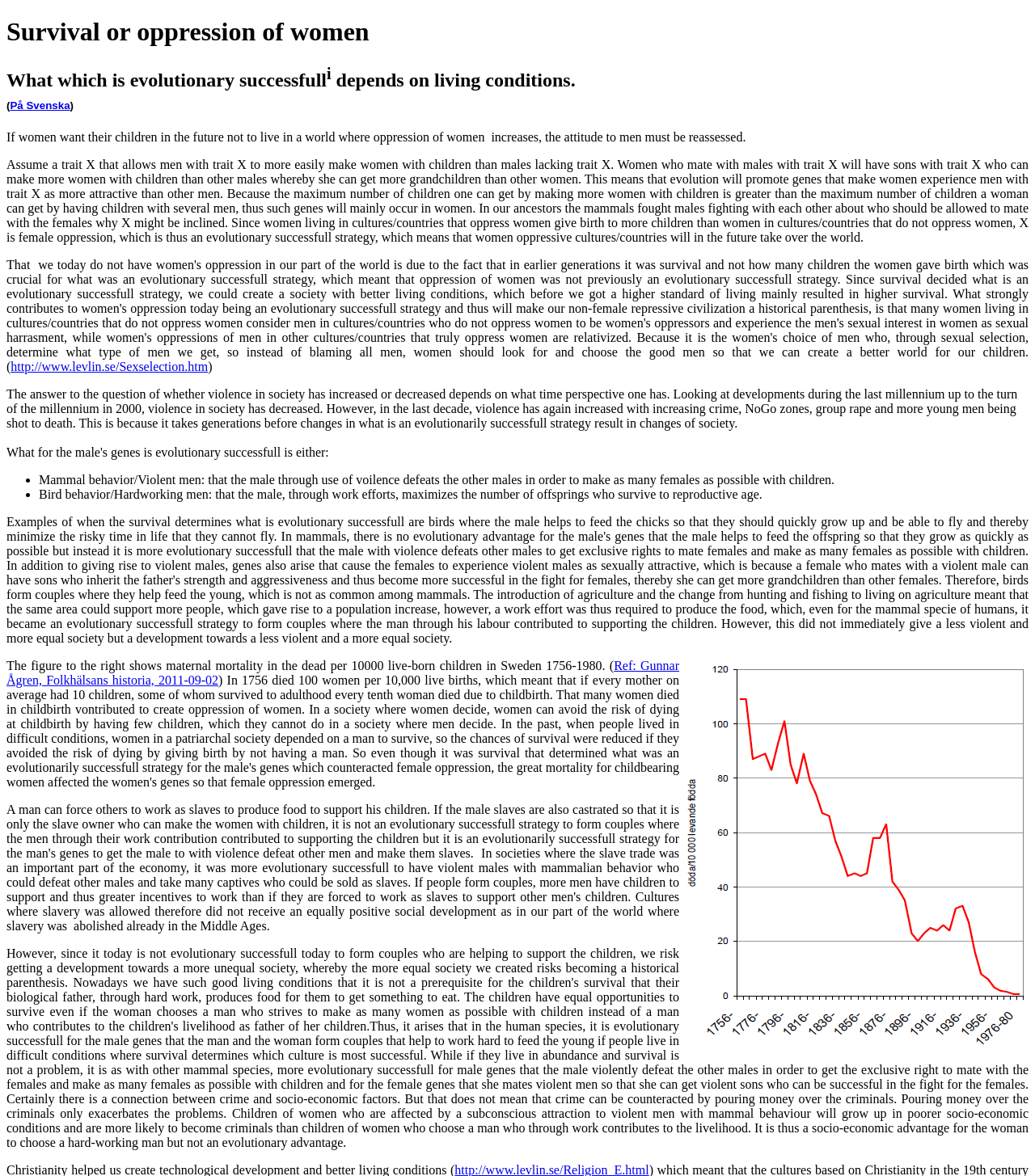Explain the webpage in detail, including its primary components.

The webpage appears to be an article or blog post discussing evolutionary stable strategies and their relation to living conditions, particularly in the context of women's oppression. 

At the top of the page, there are two headings: "Survival or oppression of women" and "What which is evolutionary successful depends on living conditions. (På Svenska)". The second heading has a superscript and a link to a Swedish version of the content.

Below the headings, there is a paragraph of text that discusses the importance of reassessing attitudes towards men in order to prevent the oppression of women in the future. This is followed by a longer passage that explains how a trait that allows men to make women with children more easily can lead to the promotion of genes that make women find such men more attractive, ultimately resulting in female oppression being an evolutionary successful strategy.

On the right side of the page, there is an image labeled "X", which is not described further. 

Further down the page, there is a link to an external webpage about sex selection, followed by a passage that discusses how the answer to whether violence in society has increased or decreased depends on the time perspective. This passage also mentions that violence has increased in the last decade.

Below this, there is a list with two items: "Mammal behavior/Violent men" and "Bird behavior/Hardworking men", which describe different strategies for males to maximize their offspring.

Finally, there is an image of a figure showing maternal mortality in Sweden from 1756 to 1980, with a reference to a book by Gunnar Ågren.